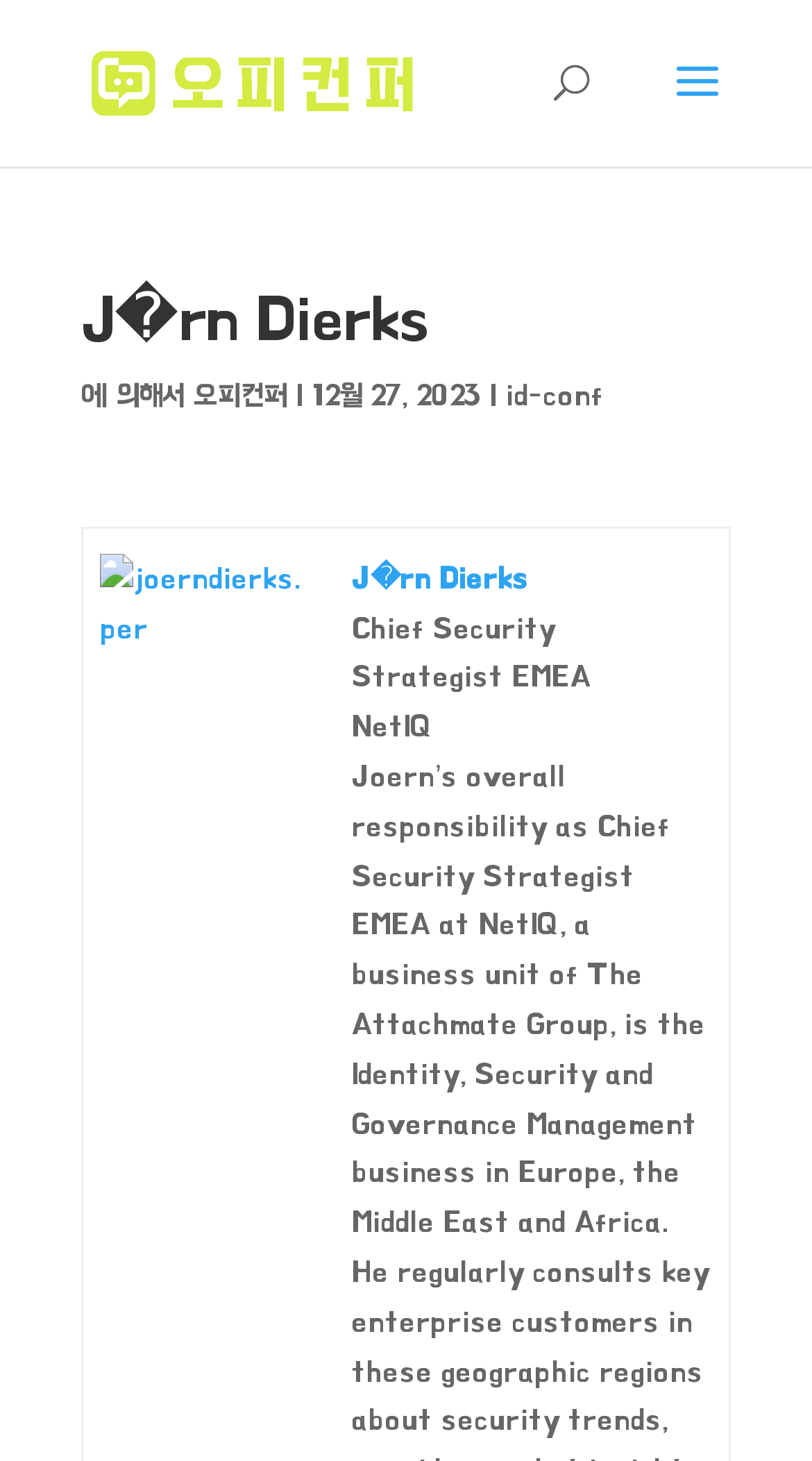What is the platform mentioned on this webpage?
Use the image to give a comprehensive and detailed response to the question.

I found the answer by looking at the link element with the text '오피(OP), 오피사이트 플랫폼 오피컨퍼' which is located at the top of the webpage, suggesting that it is a relevant platform related to the person or topic.